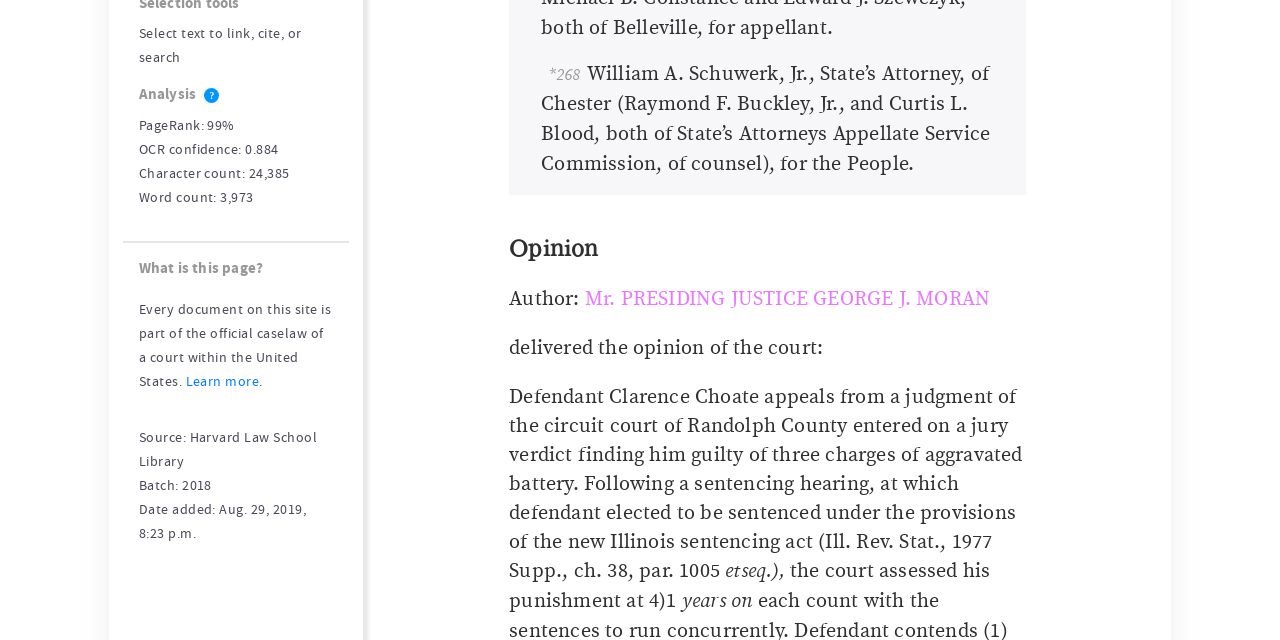Extract the bounding box for the UI element that matches this description: "Learn more".

[0.145, 0.581, 0.203, 0.61]